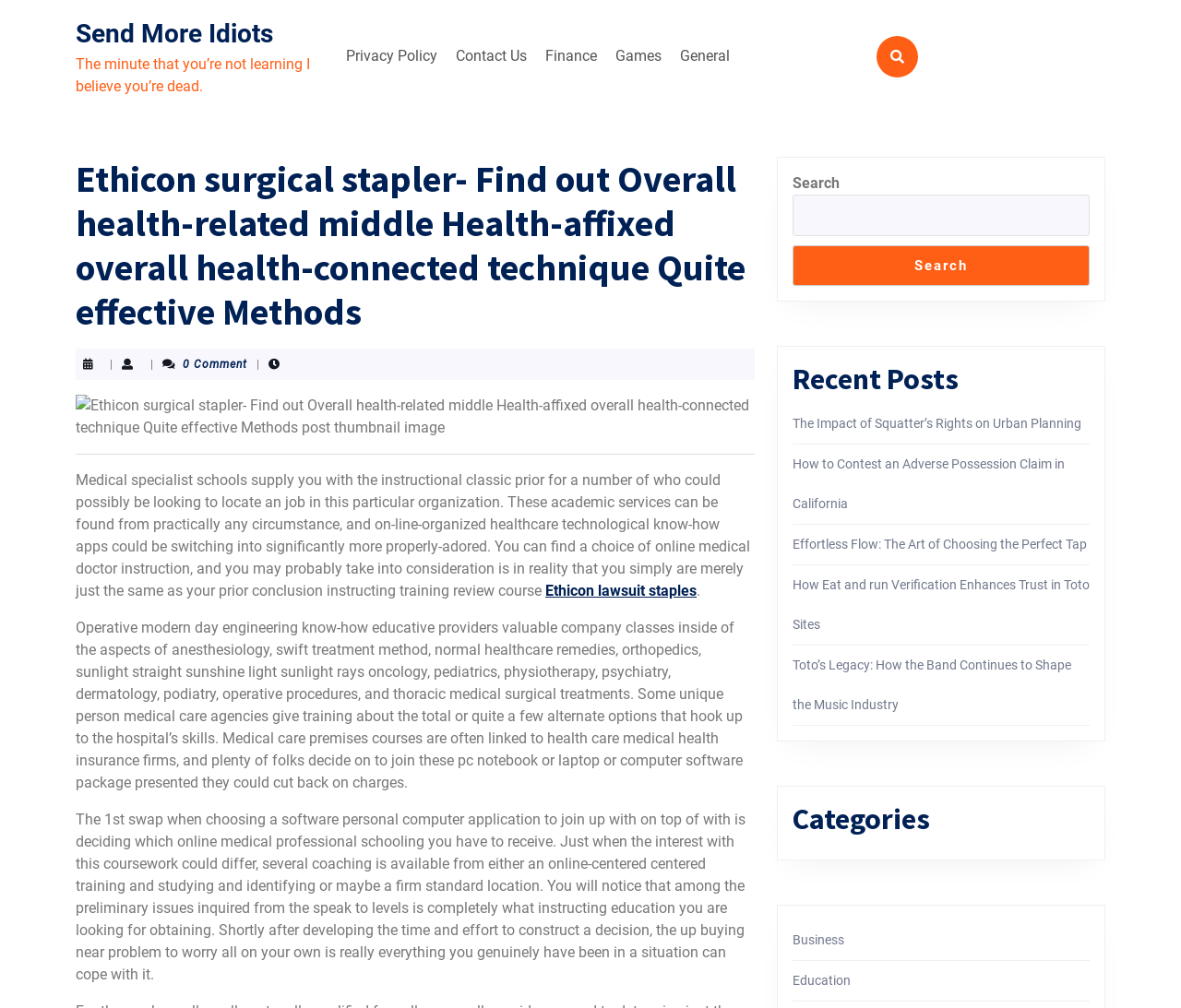Identify and provide the main heading of the webpage.

Ethicon surgical stapler- Find out Overall health-related middle Health-affixed overall health-connected technique Quite effective Methods